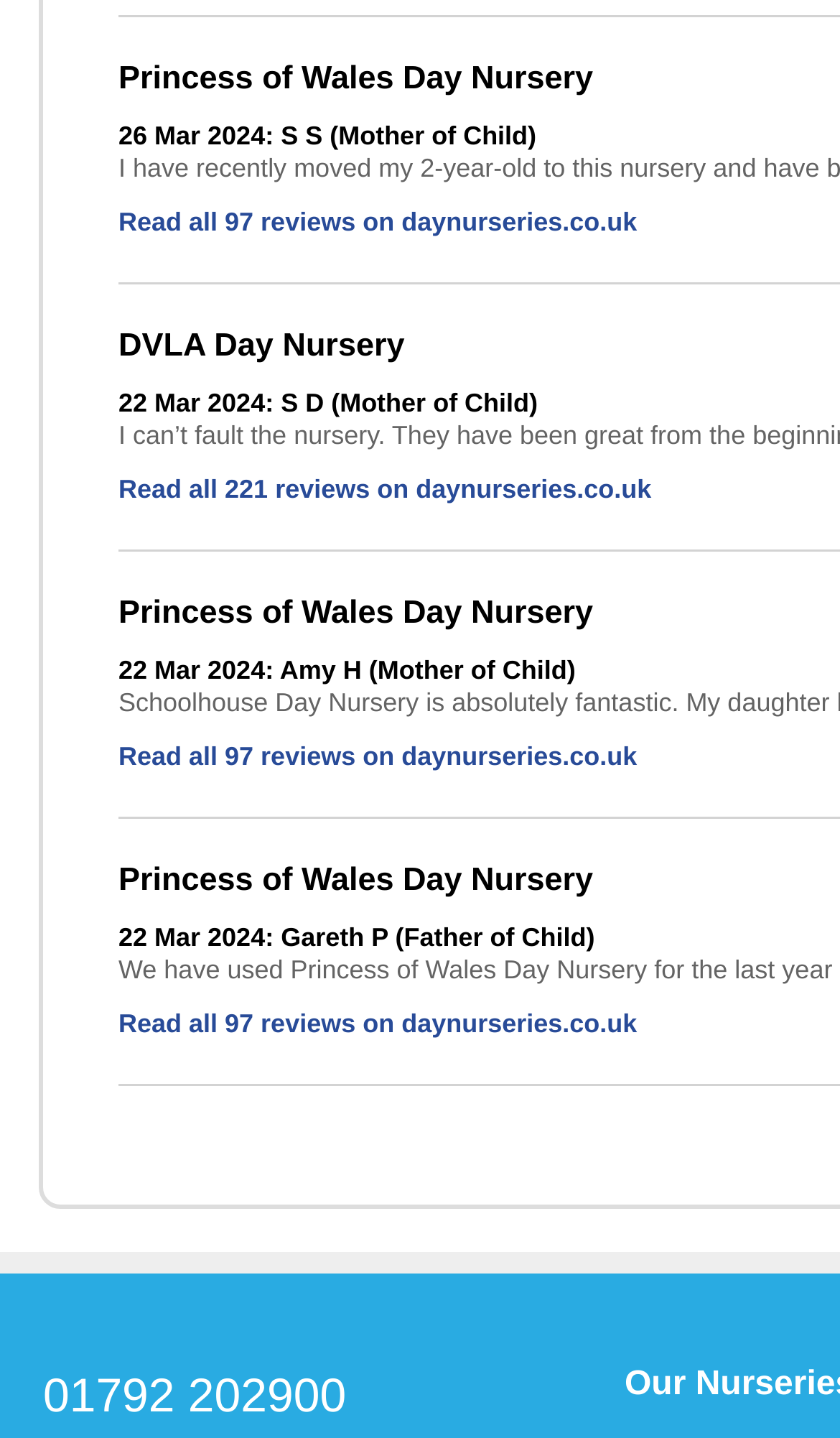What is the date of the oldest review on this page?
Provide a comprehensive and detailed answer to the question.

I looked at the dates of the reviews and found that the oldest one is from '22 Mar 2024', which is written by three different reviewers: 'S D (Mother of Child)', 'Amy H (Mother of Child)', and 'Gareth P (Father of Child)'.